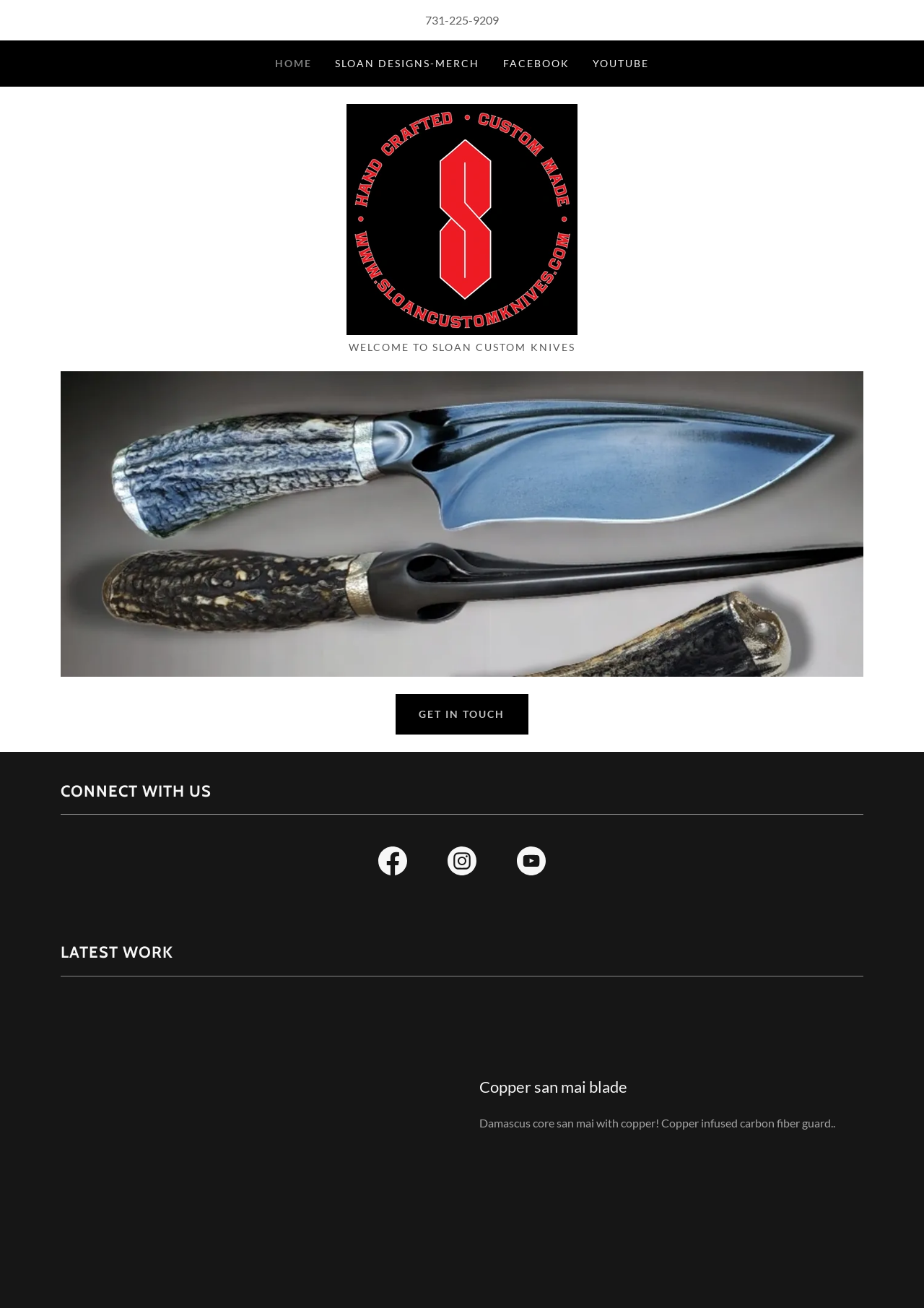Find the bounding box coordinates for the UI element whose description is: "aria-label="Facebook Social Link"". The coordinates should be four float numbers between 0 and 1, in the format [left, top, right, bottom].

[0.388, 0.645, 0.462, 0.676]